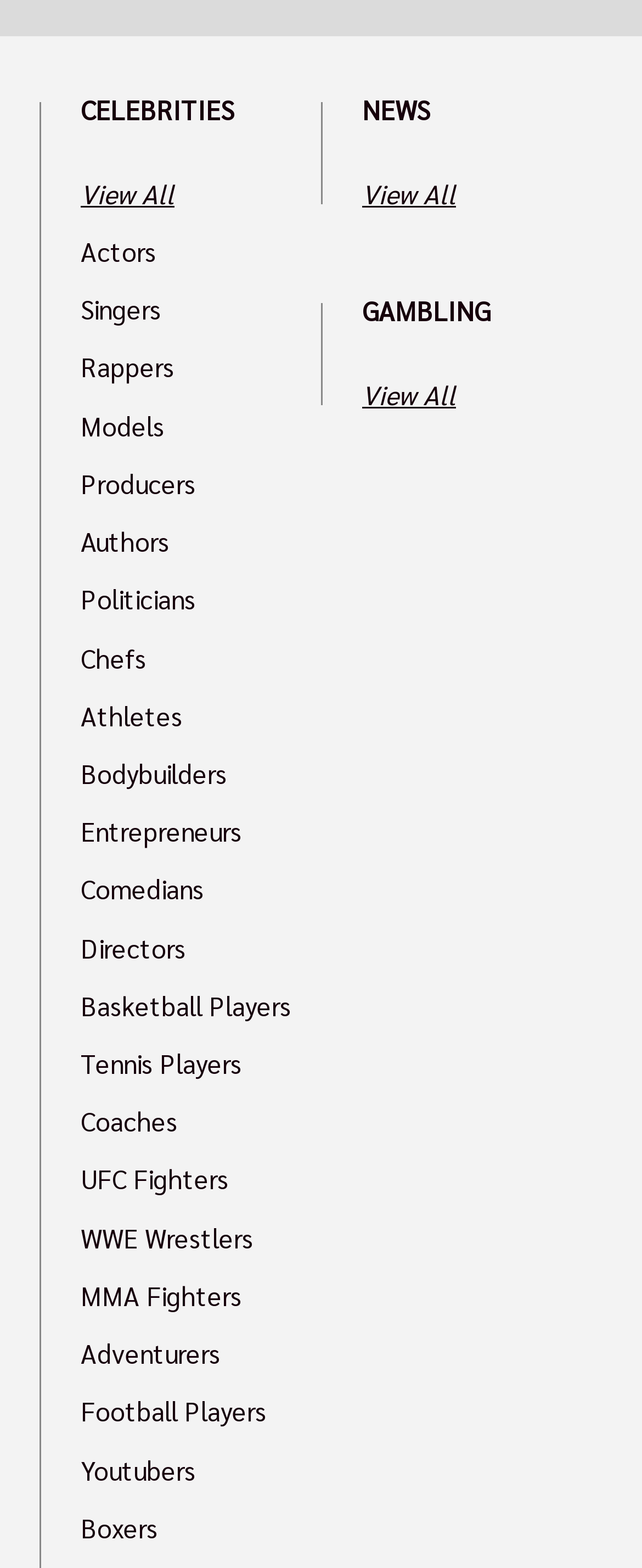Identify the bounding box of the UI component described as: "Adventurers".

[0.126, 0.858, 0.5, 0.87]